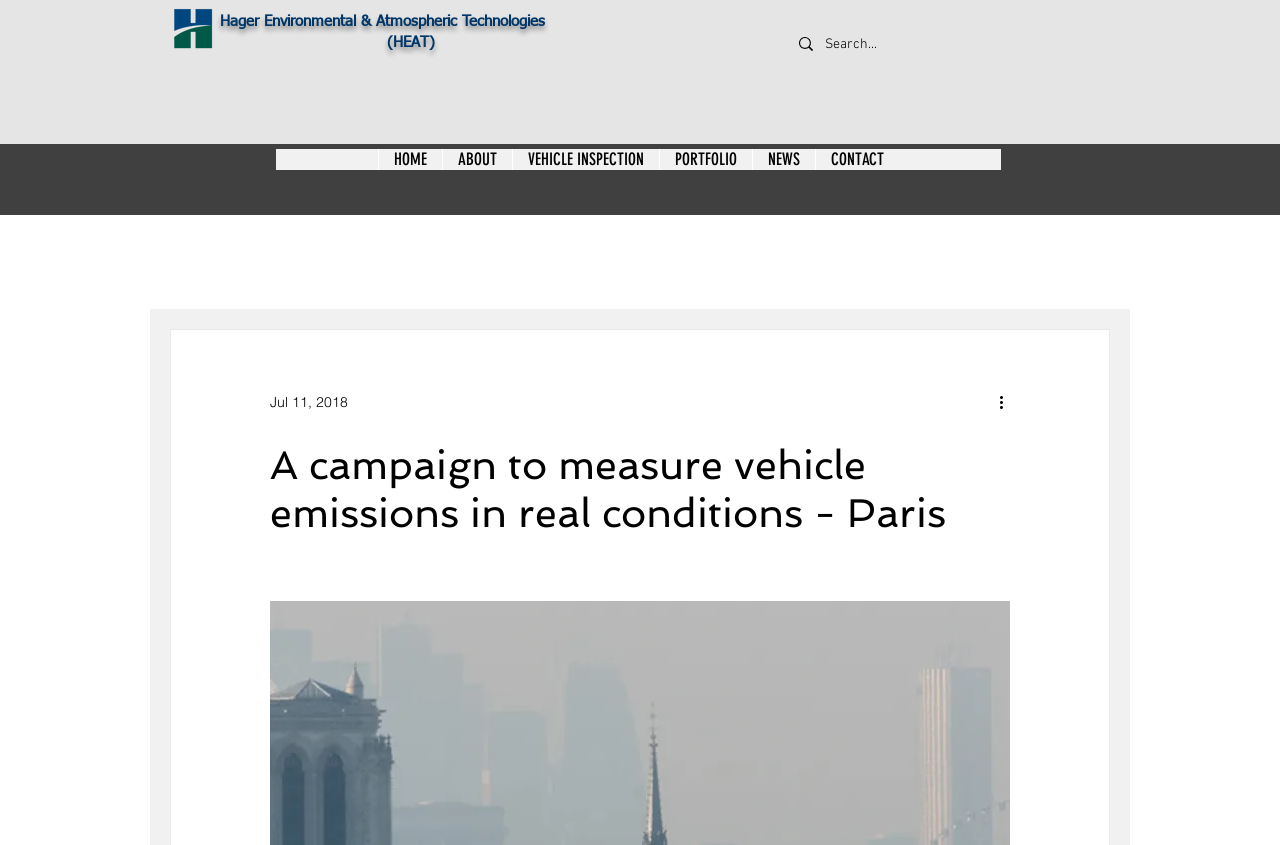What is the purpose of the campaign?
Examine the webpage screenshot and provide an in-depth answer to the question.

I inferred the answer by looking at the heading element with the text 'A campaign to measure vehicle emissions in real conditions - Paris'. This suggests that the purpose of the campaign is to measure vehicle emissions.